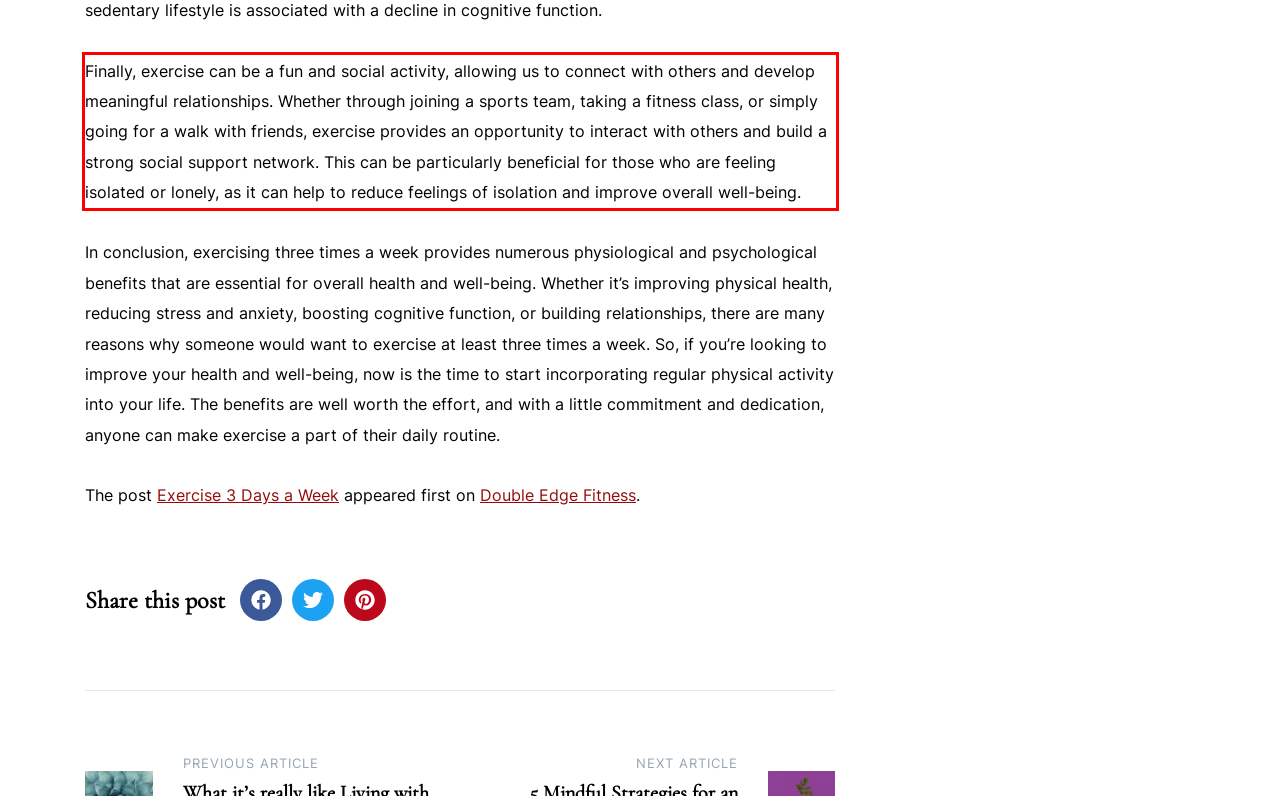With the provided screenshot of a webpage, locate the red bounding box and perform OCR to extract the text content inside it.

Finally, exercise can be a fun and social activity, allowing us to connect with others and develop meaningful relationships. Whether through joining a sports team, taking a fitness class, or simply going for a walk with friends, exercise provides an opportunity to interact with others and build a strong social support network. This can be particularly beneficial for those who are feeling isolated or lonely, as it can help to reduce feelings of isolation and improve overall well-being.